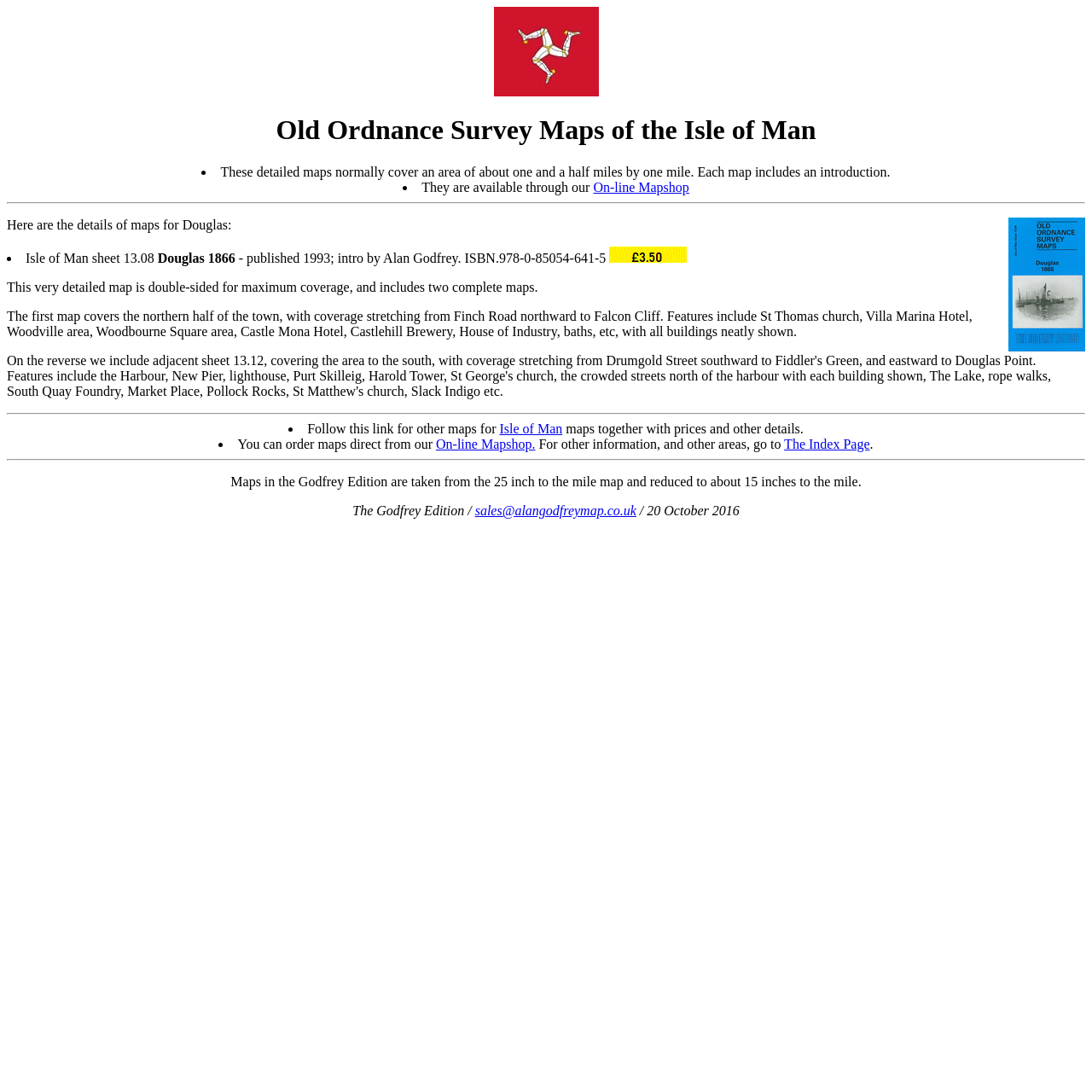Identify the coordinates of the bounding box for the element described below: "Isle of Man". Return the coordinates as four float numbers between 0 and 1: [left, top, right, bottom].

[0.457, 0.386, 0.515, 0.399]